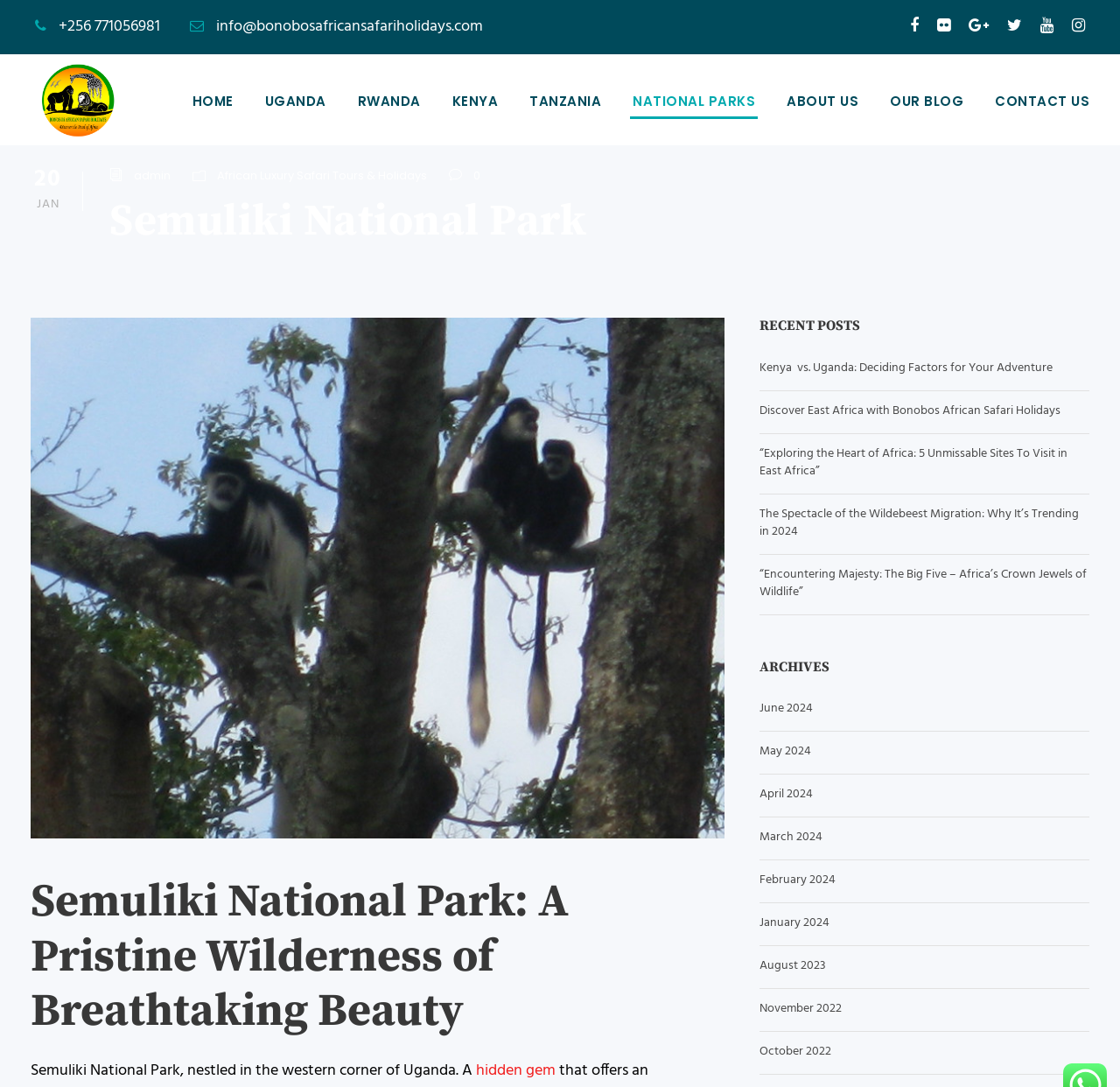What is the logo of Bonobos African Safari Holidays?
From the image, respond with a single word or phrase.

bonobos-african-safari-holidays-logo